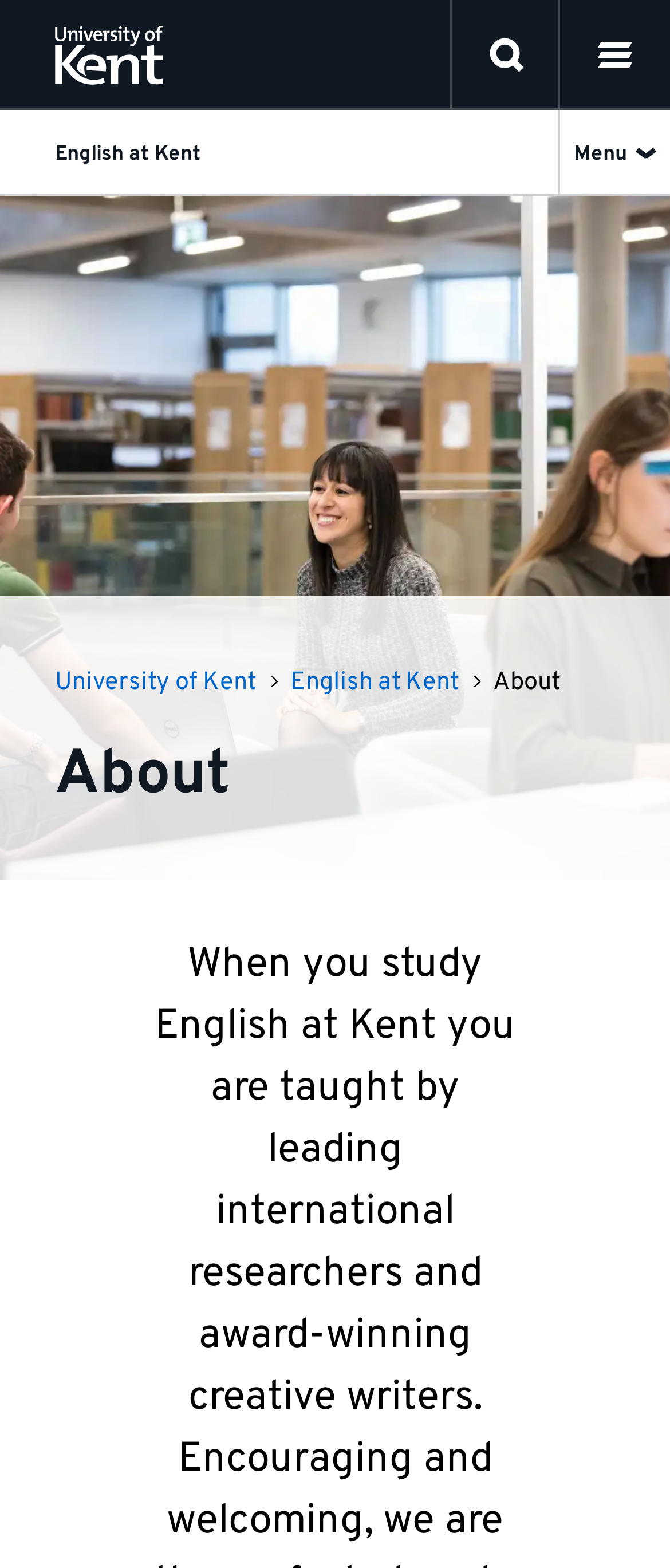What is the purpose of the button at the top right corner?
From the image, respond using a single word or phrase.

Open main menu